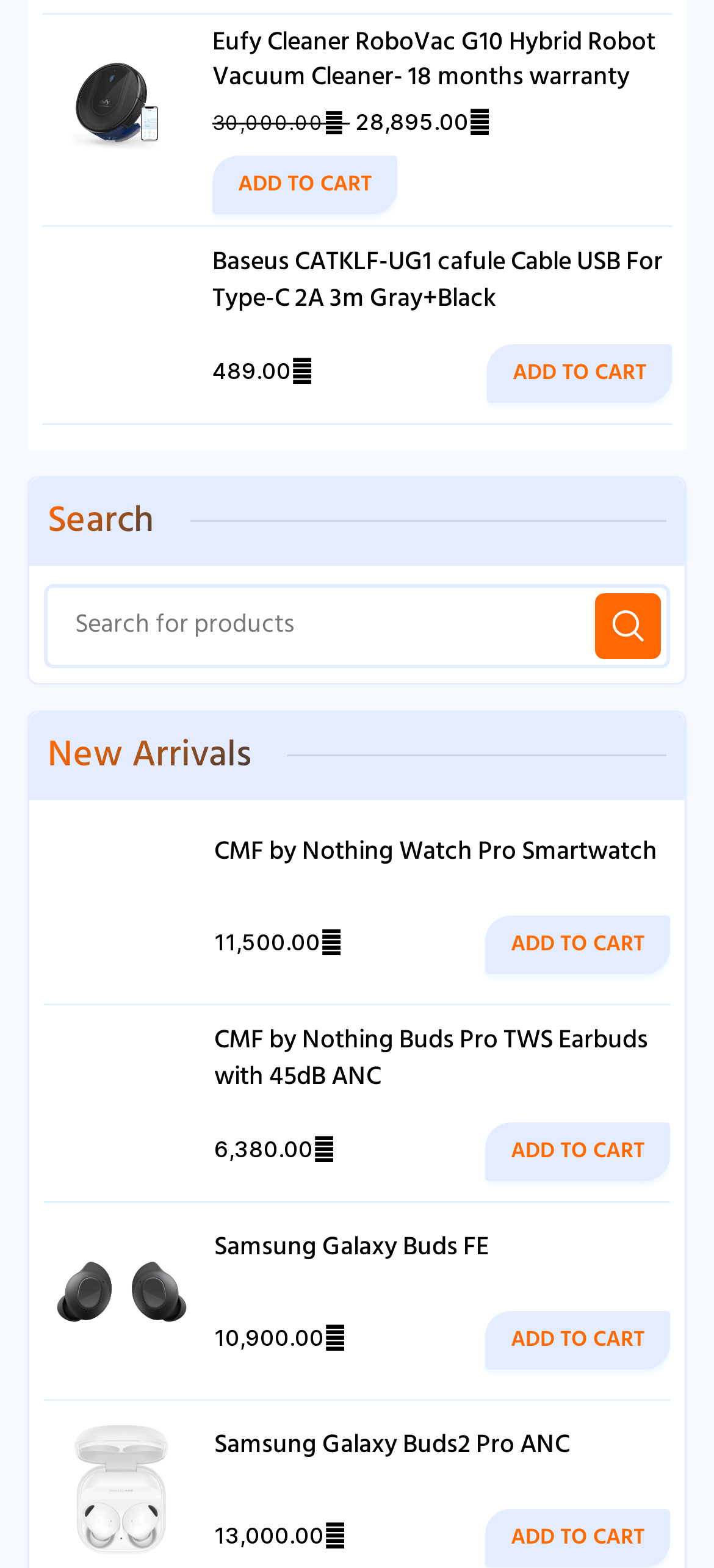What is the currency symbol used on this page?
Provide a detailed and well-explained answer to the question.

I found the currency symbol used on this page by looking at the StaticText elements next to the prices. The currency symbol is ৳.